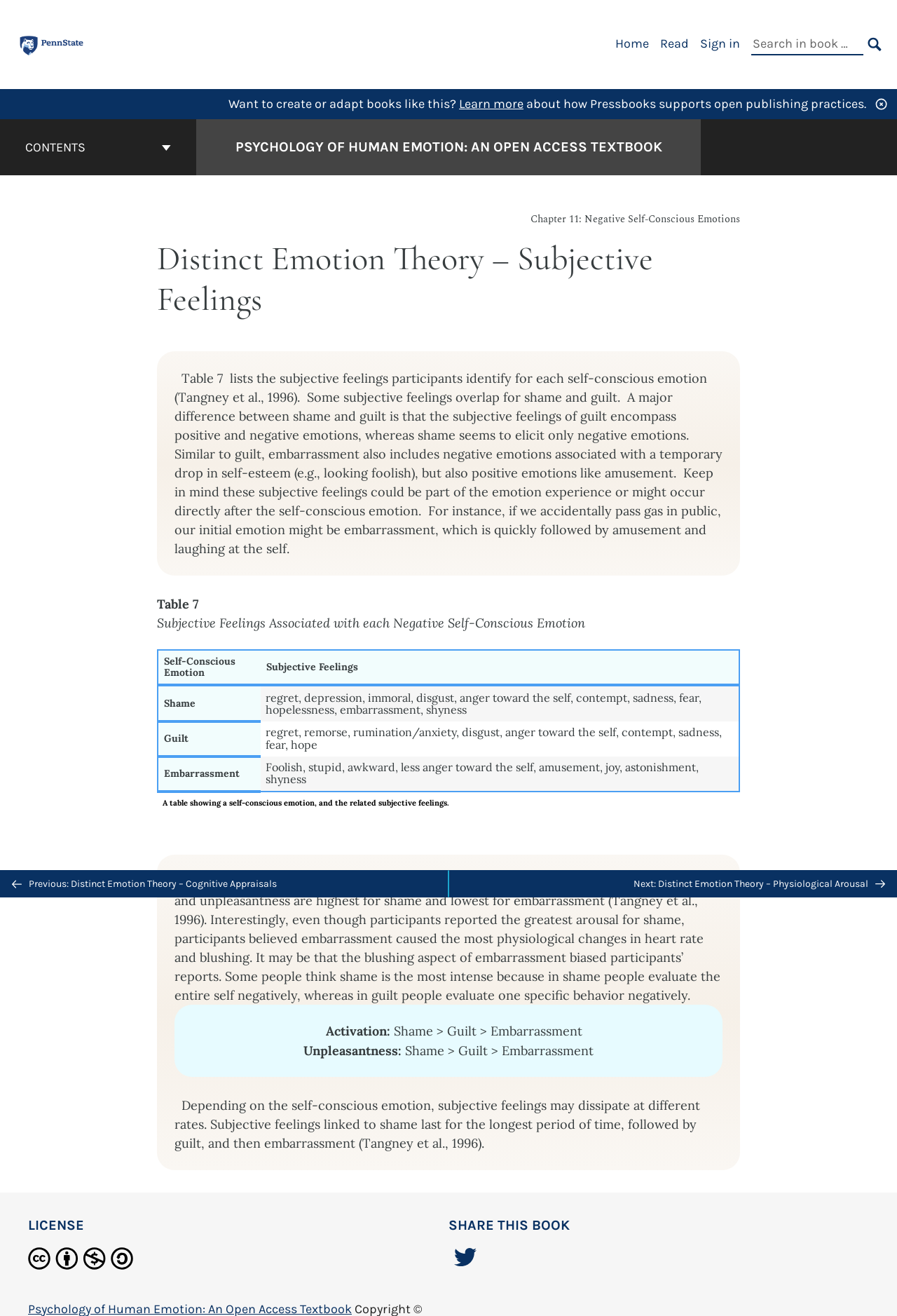Provide a one-word or short-phrase response to the question:
What is the license under which this book is shared?

Creative Commons Attribution-NonCommercial-ShareAlike 4.0 International License